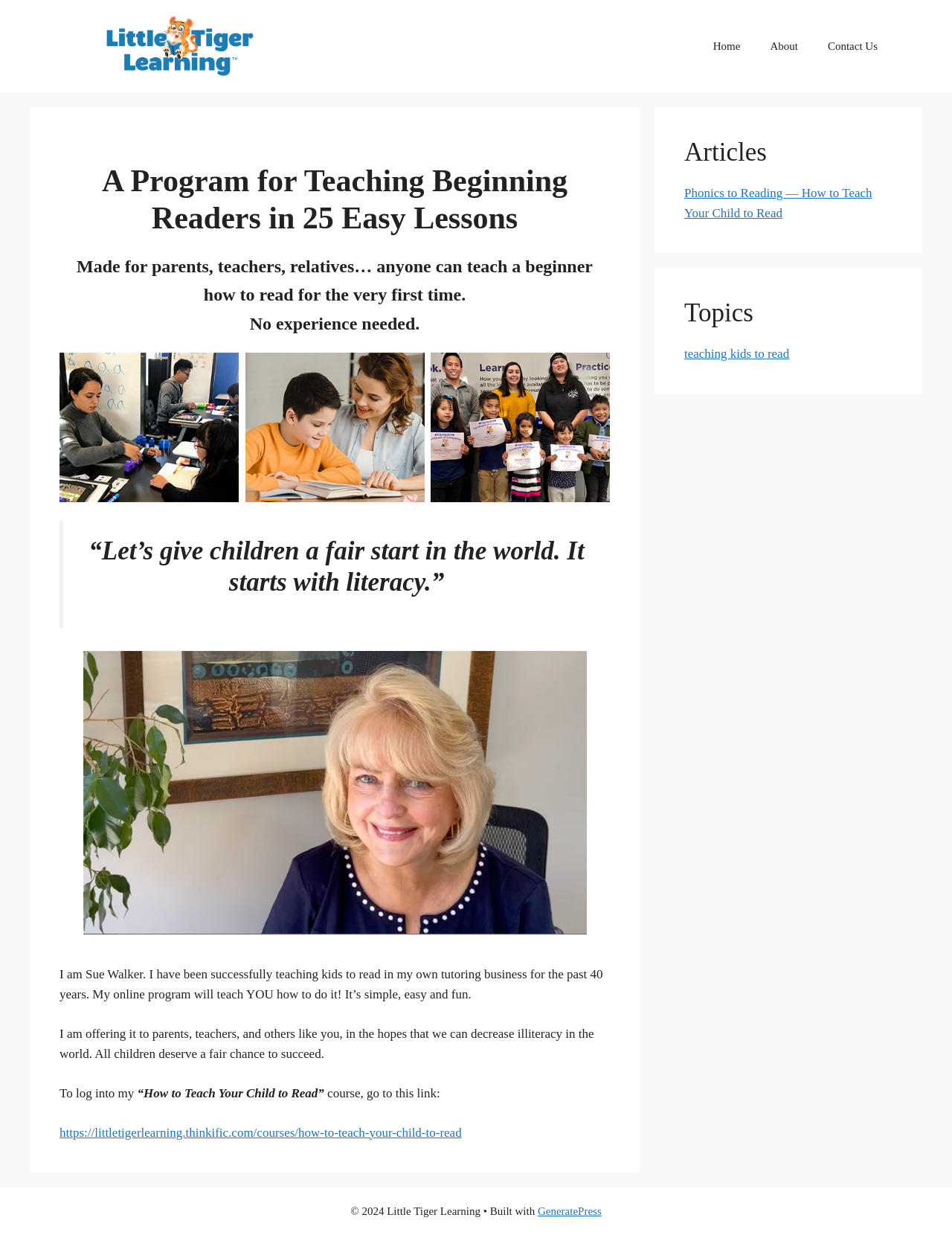What is the copyright year mentioned at the bottom of the webpage?
Deliver a detailed and extensive answer to the question.

I found the answer by reading the static text at the bottom of the webpage, which mentions '© 2024 Little Tiger Learning'.